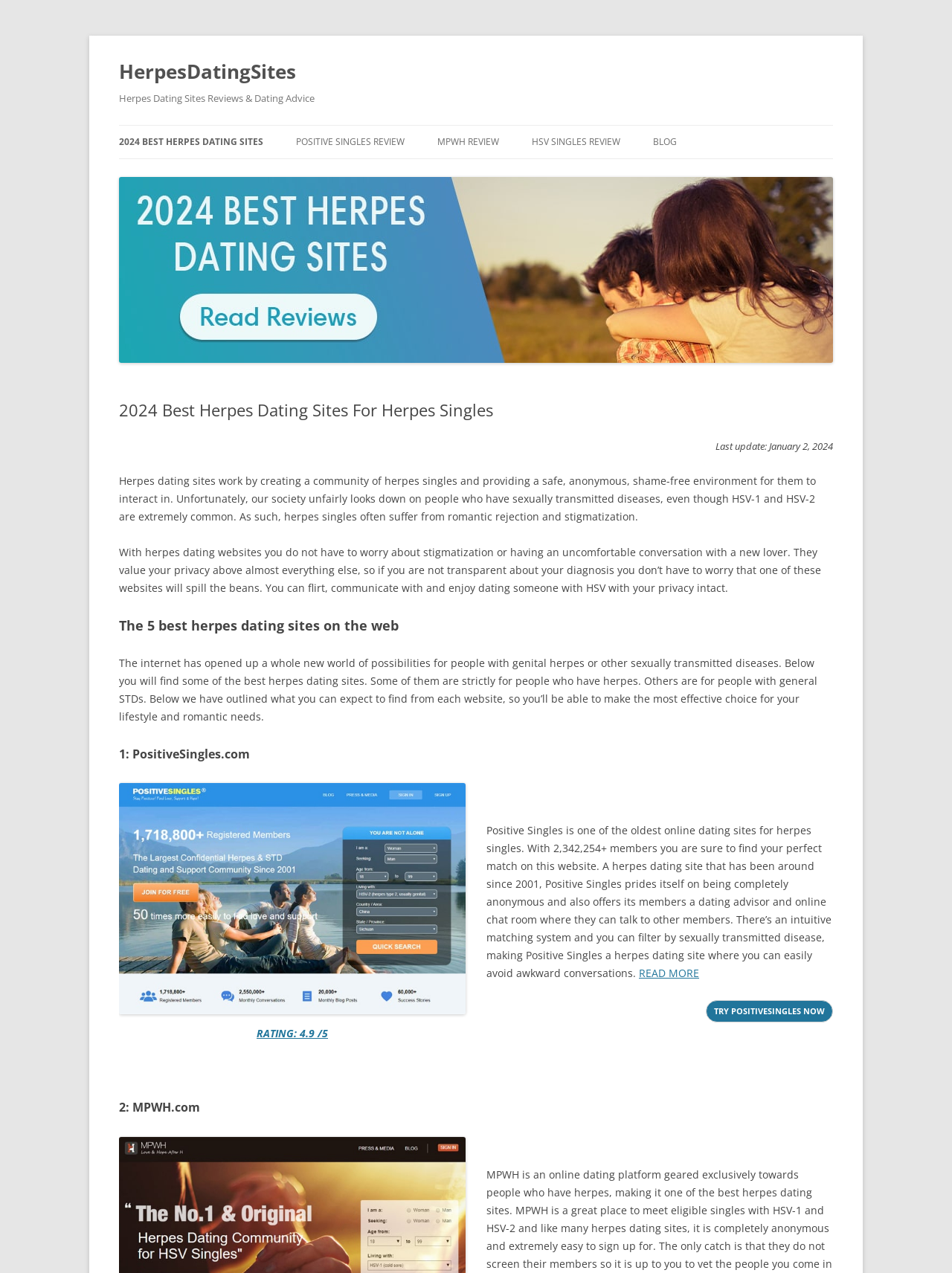Find the bounding box coordinates of the element's region that should be clicked in order to follow the given instruction: "Check out the blog". The coordinates should consist of four float numbers between 0 and 1, i.e., [left, top, right, bottom].

[0.686, 0.099, 0.711, 0.125]